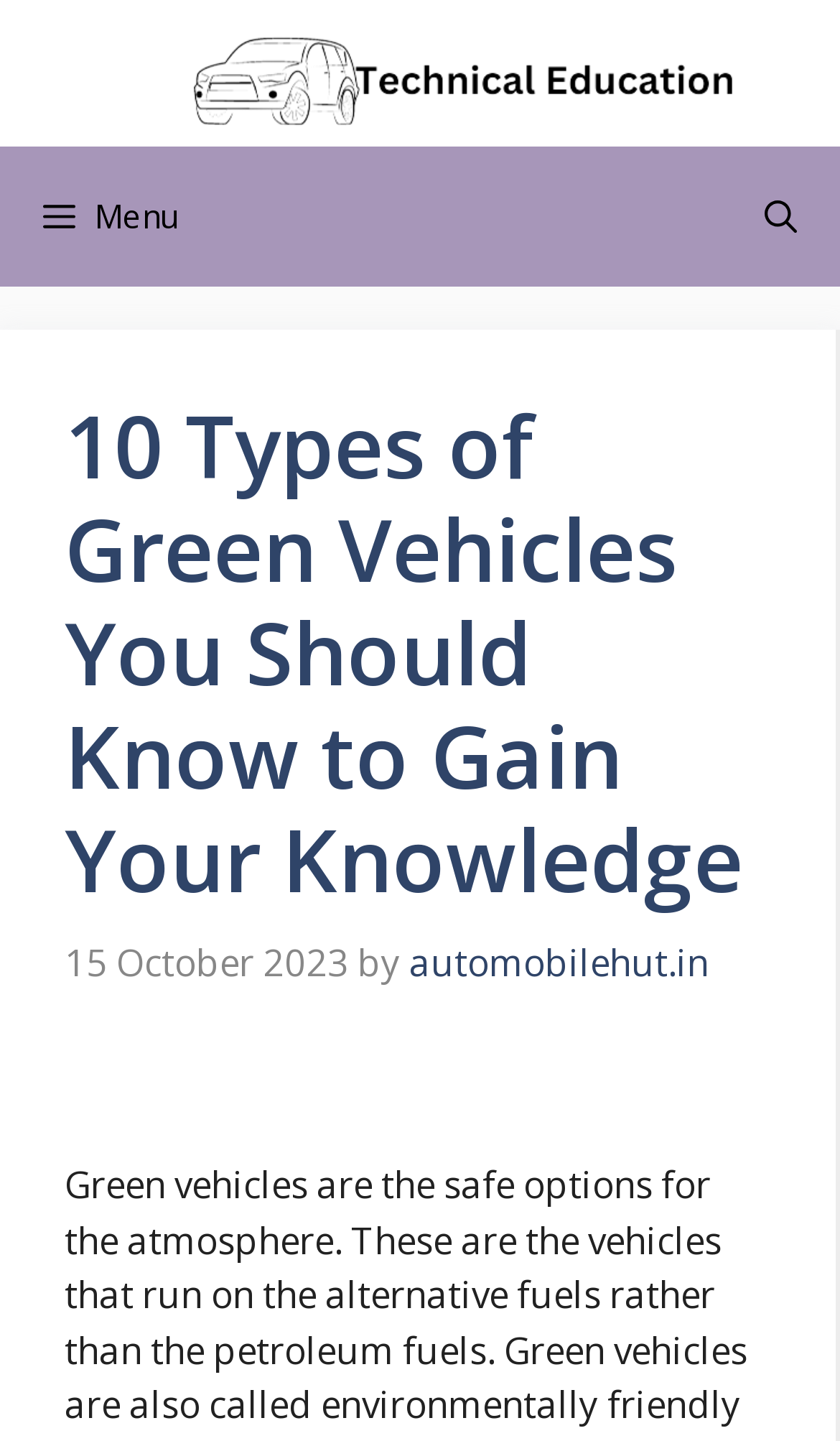Respond to the question below with a single word or phrase:
What is the date of the article?

15 October 2023